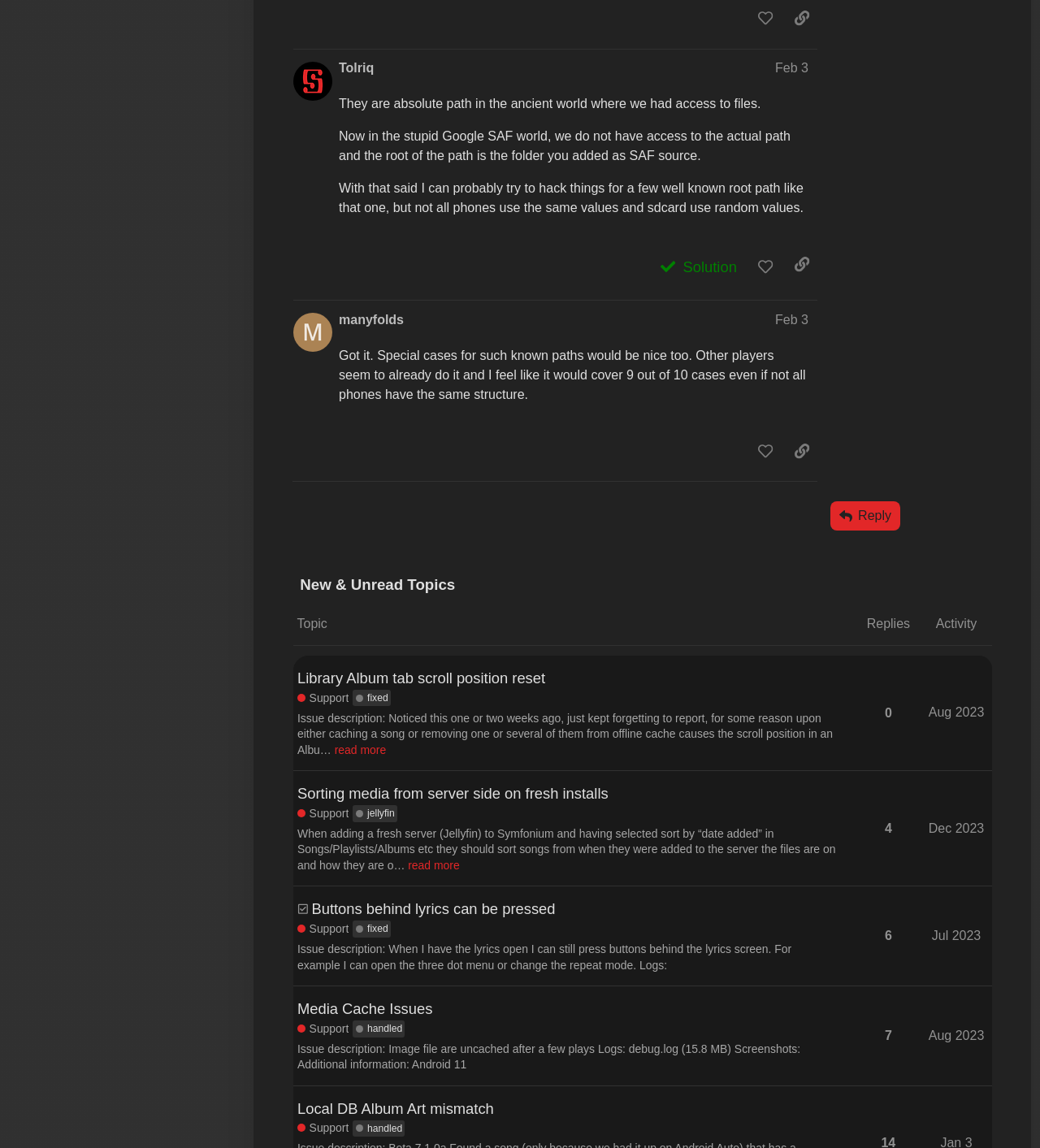Identify the bounding box coordinates of the clickable section necessary to follow the following instruction: "reply". The coordinates should be presented as four float numbers from 0 to 1, i.e., [left, top, right, bottom].

[0.798, 0.437, 0.866, 0.462]